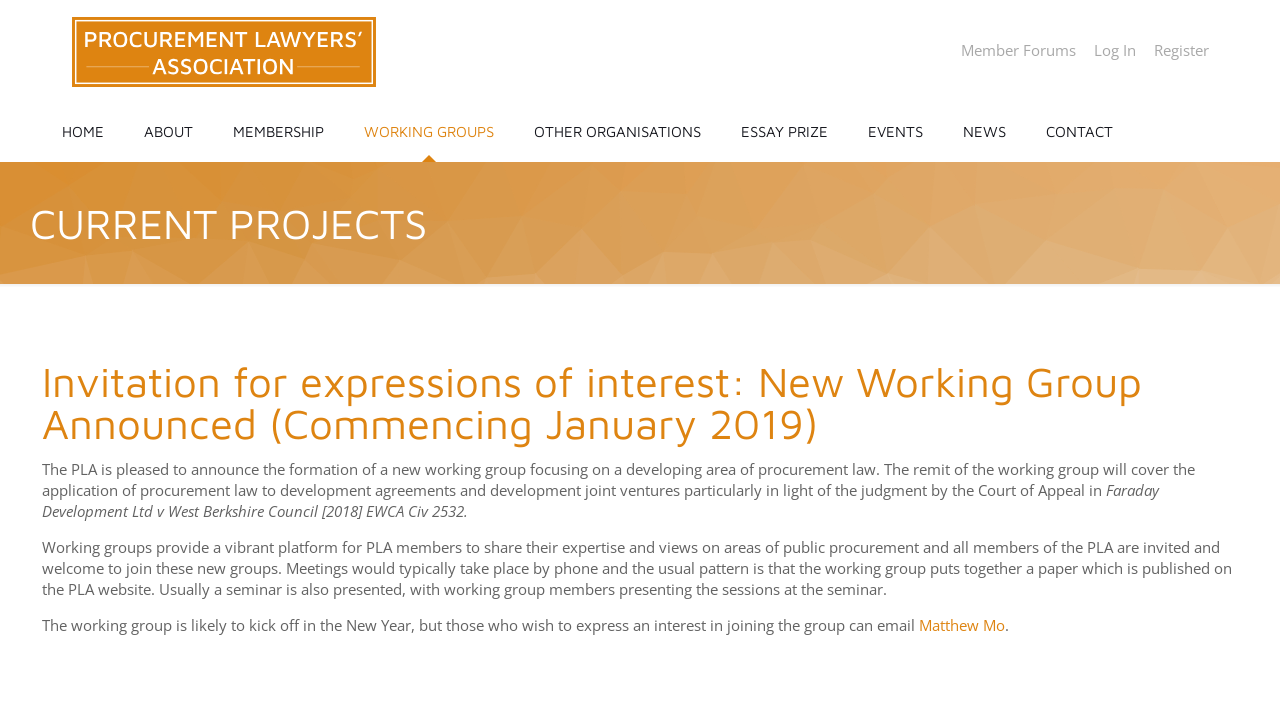Identify the bounding box coordinates of the specific part of the webpage to click to complete this instruction: "Express interest in joining the new working group".

[0.718, 0.875, 0.785, 0.903]